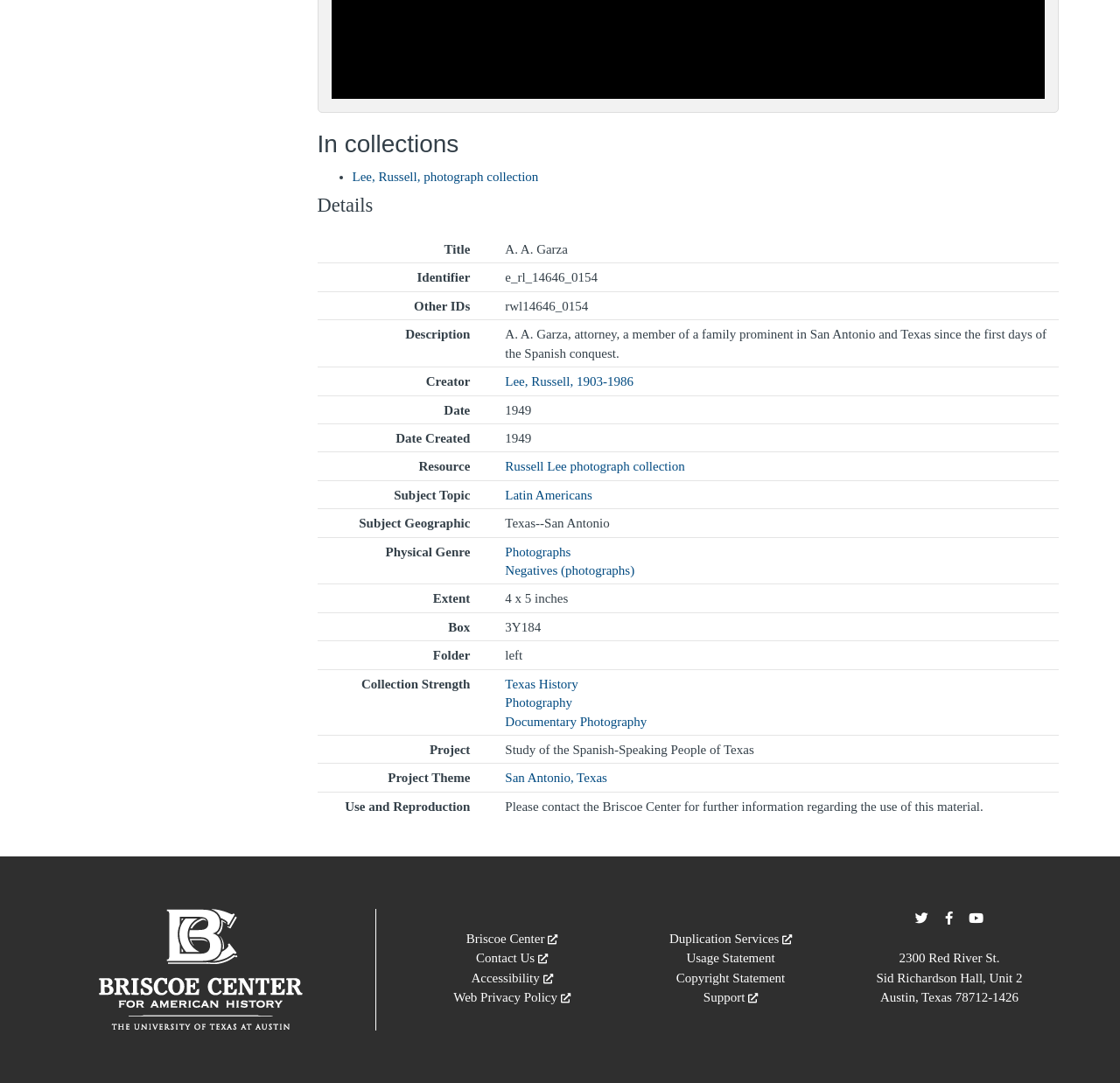Give the bounding box coordinates for this UI element: "Lee, Russell, 1903-1986". The coordinates should be four float numbers between 0 and 1, arranged as [left, top, right, bottom].

[0.451, 0.346, 0.566, 0.359]